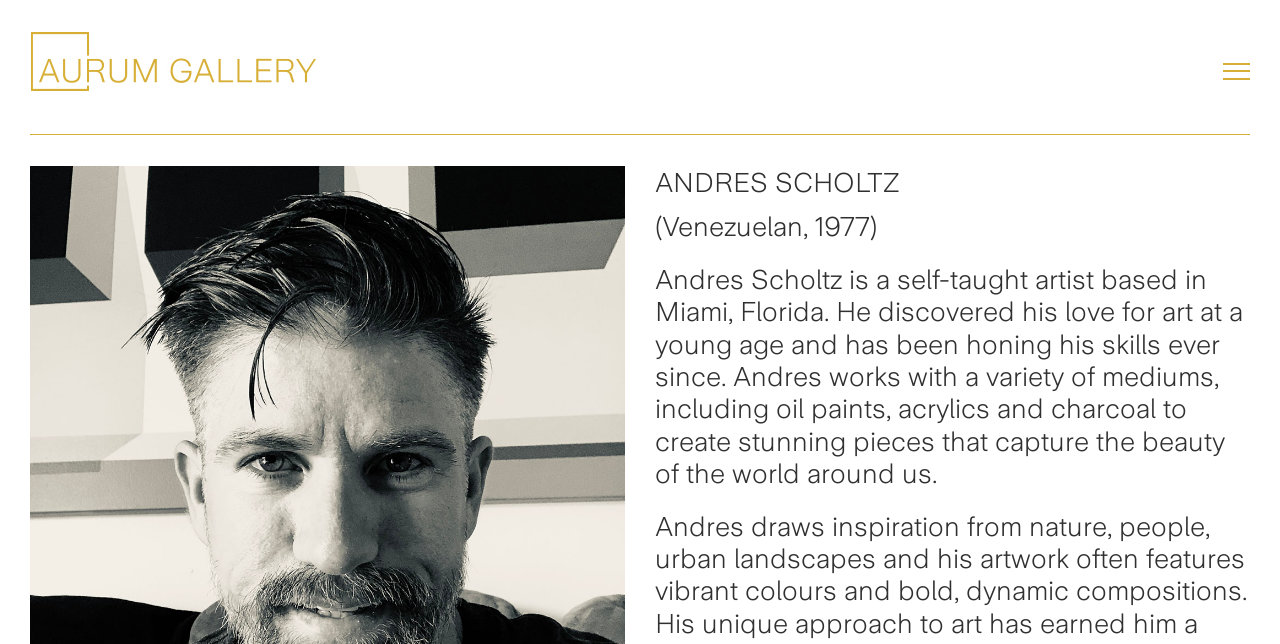Using the element description alt="Aurum Gallery Logo", predict the bounding box coordinates for the UI element. Provide the coordinates in (top-left x, top-left y, bottom-right x, bottom-right y) format with values ranging from 0 to 1.

[0.023, 0.048, 0.248, 0.143]